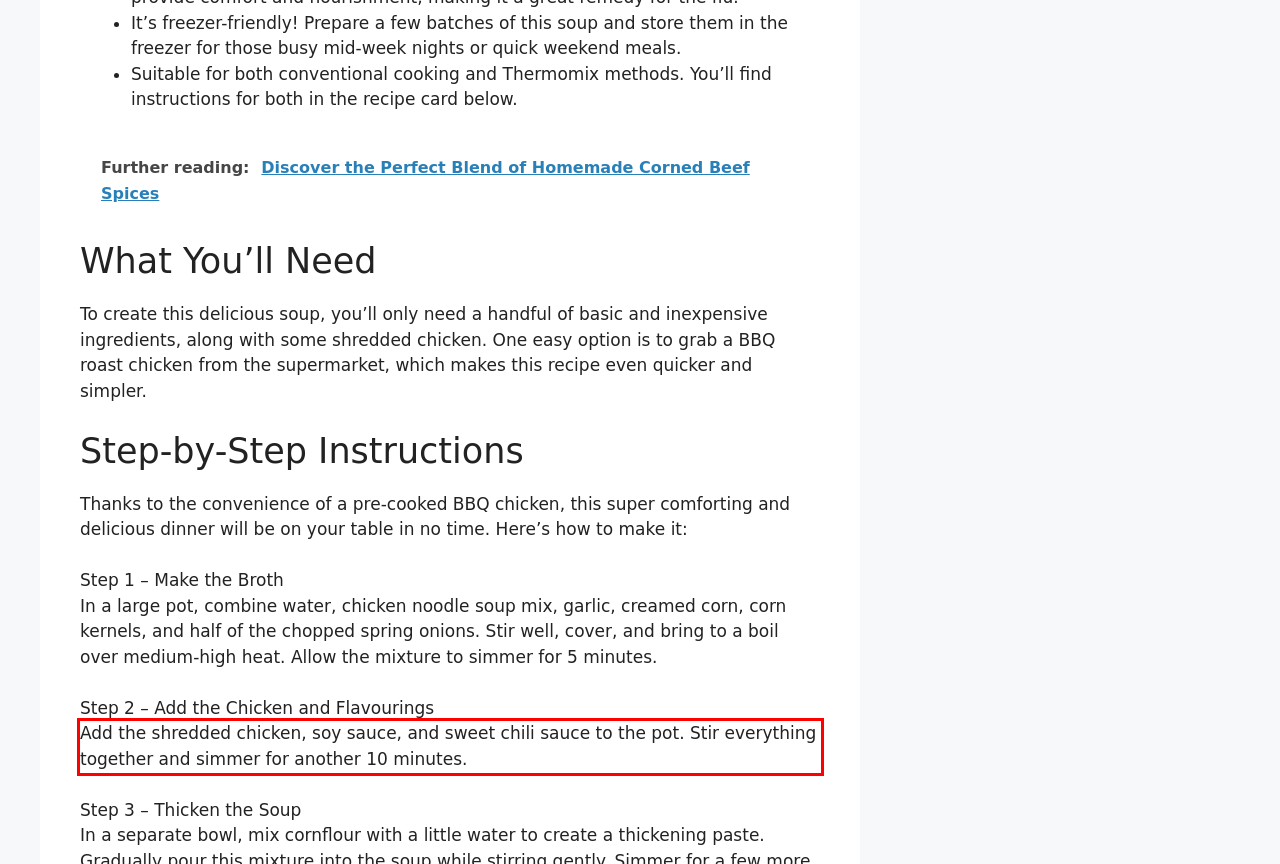You have a screenshot with a red rectangle around a UI element. Recognize and extract the text within this red bounding box using OCR.

Add the shredded chicken, soy sauce, and sweet chili sauce to the pot. Stir everything together and simmer for another 10 minutes.